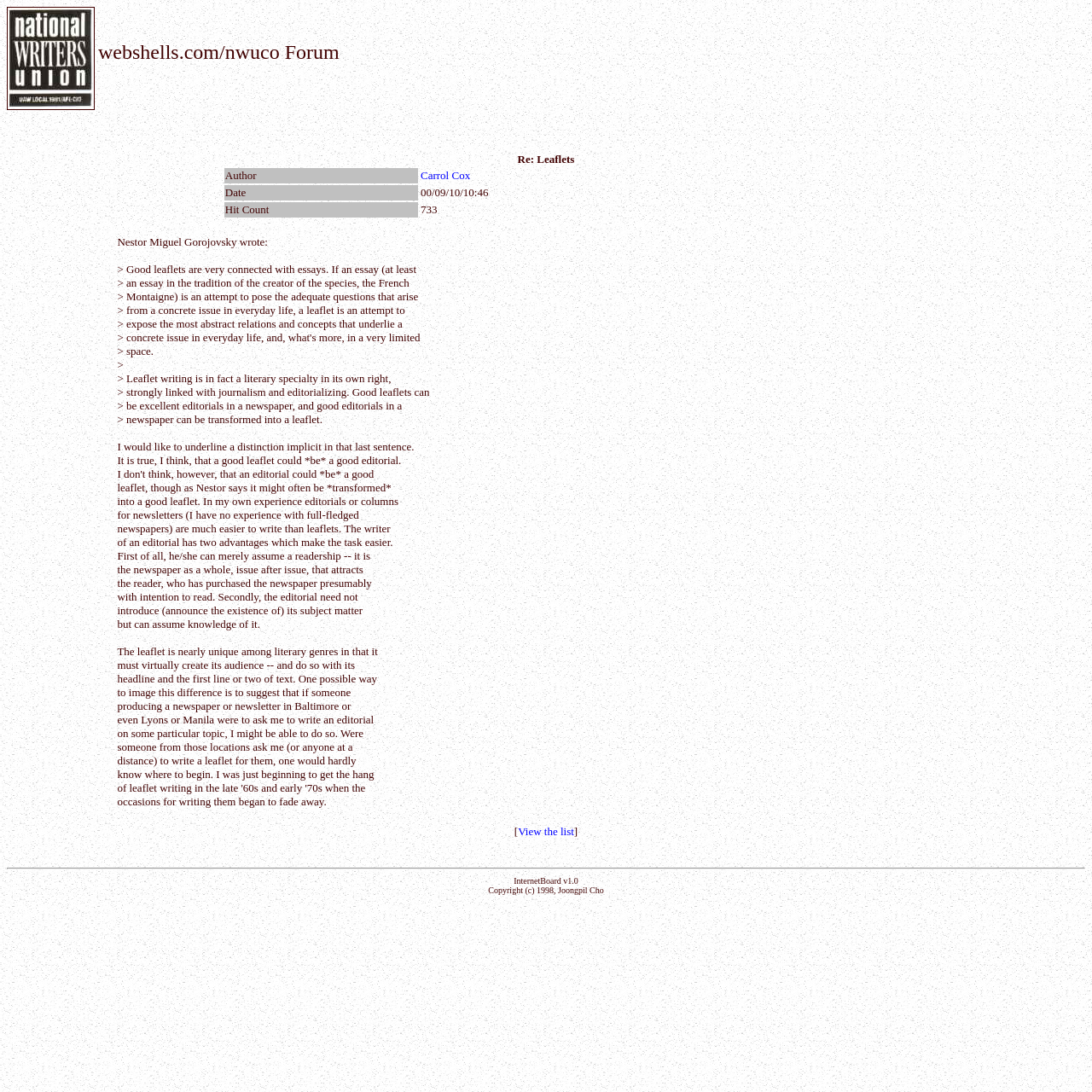What is the date of the post?
Please provide a single word or phrase as your answer based on the image.

00/09/10/10:46